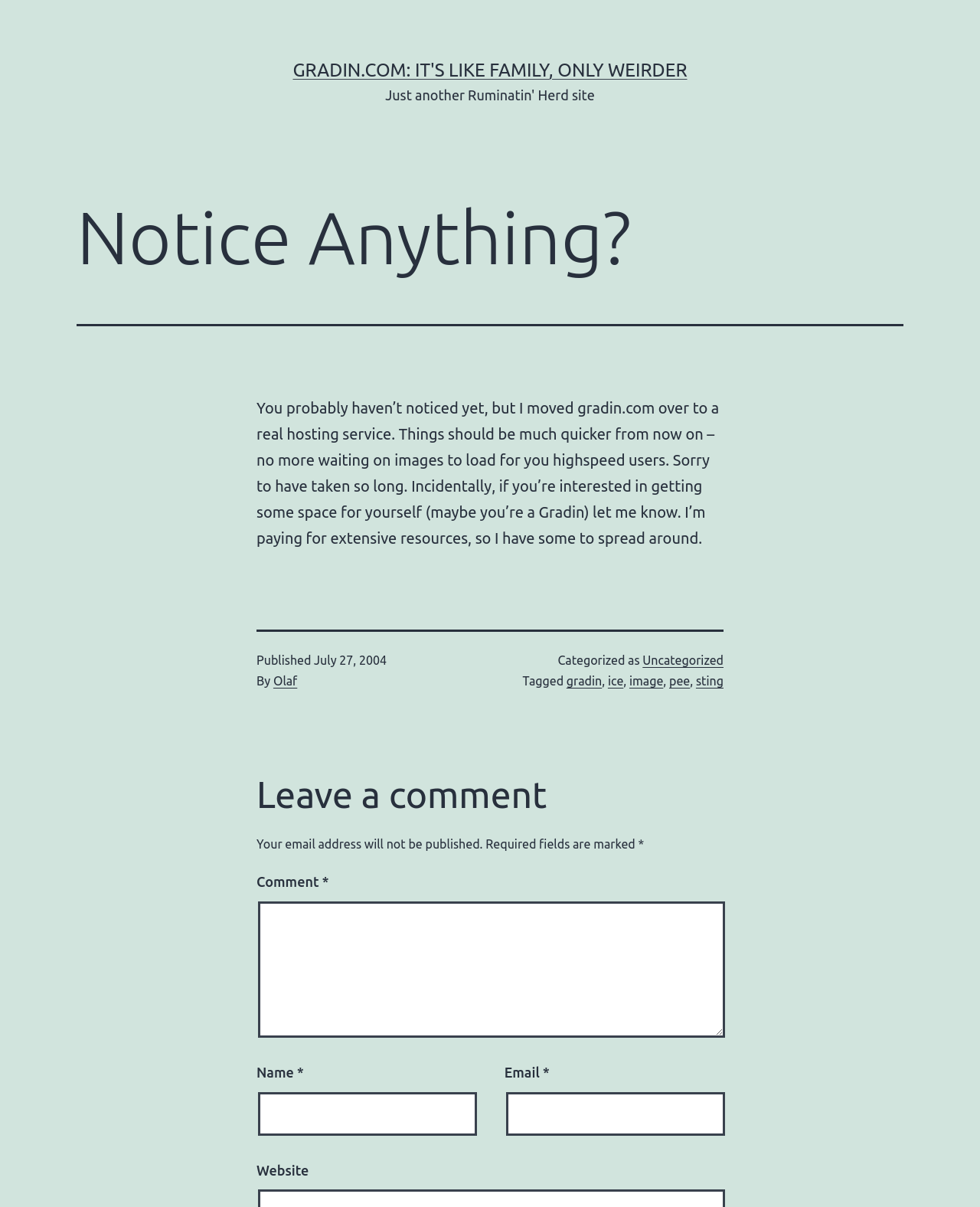Give a detailed explanation of the elements present on the webpage.

The webpage appears to be a blog post titled "Notice Anything?" on the Gradin.com website. At the top, there is a link to the website's homepage with the text "GRADIN.COM: IT'S LIKE FAMILY, ONLY WEIRDER". Below this, there is an article section that takes up most of the page.

The article section is headed by a title "Notice Anything?" followed by a block of text that discusses the website's migration to a new hosting service, which should improve loading speeds. The text also mentions the possibility of getting space on the website for others, particularly those with the surname Gradin.

Below the article text, there is a footer section that contains metadata about the post, including the publication date "July 27, 2004", the author "Olaf", and categories and tags such as "Uncategorized", "gradin", "ice", "image", "pee", and "sting".

Further down, there is a section for leaving a comment, headed by the text "Leave a comment". This section includes a text box for entering the comment, as well as fields for entering one's name, email, and website. There are also notes about required fields and a description for the email field.